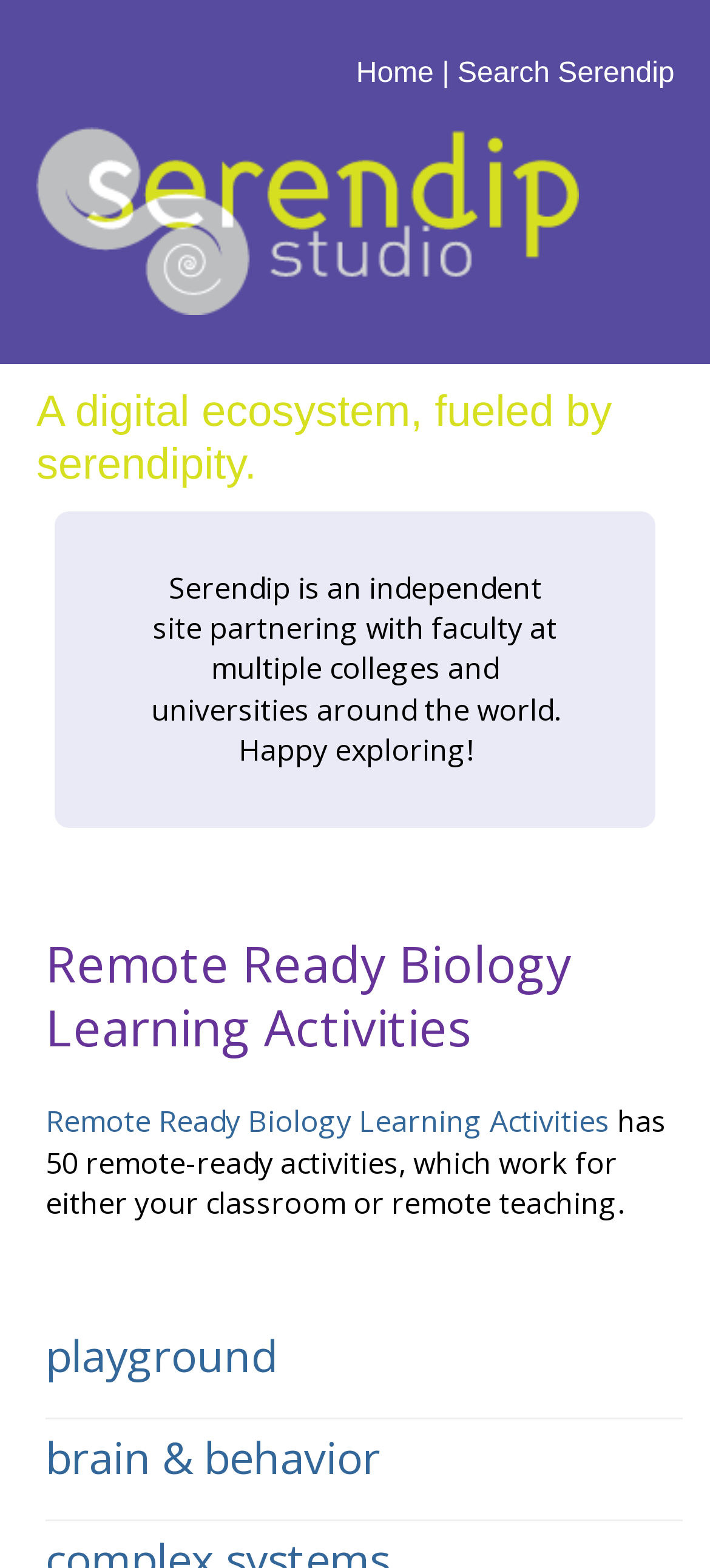What is the name of the digital ecosystem?
Based on the screenshot, answer the question with a single word or phrase.

Serendip Studio